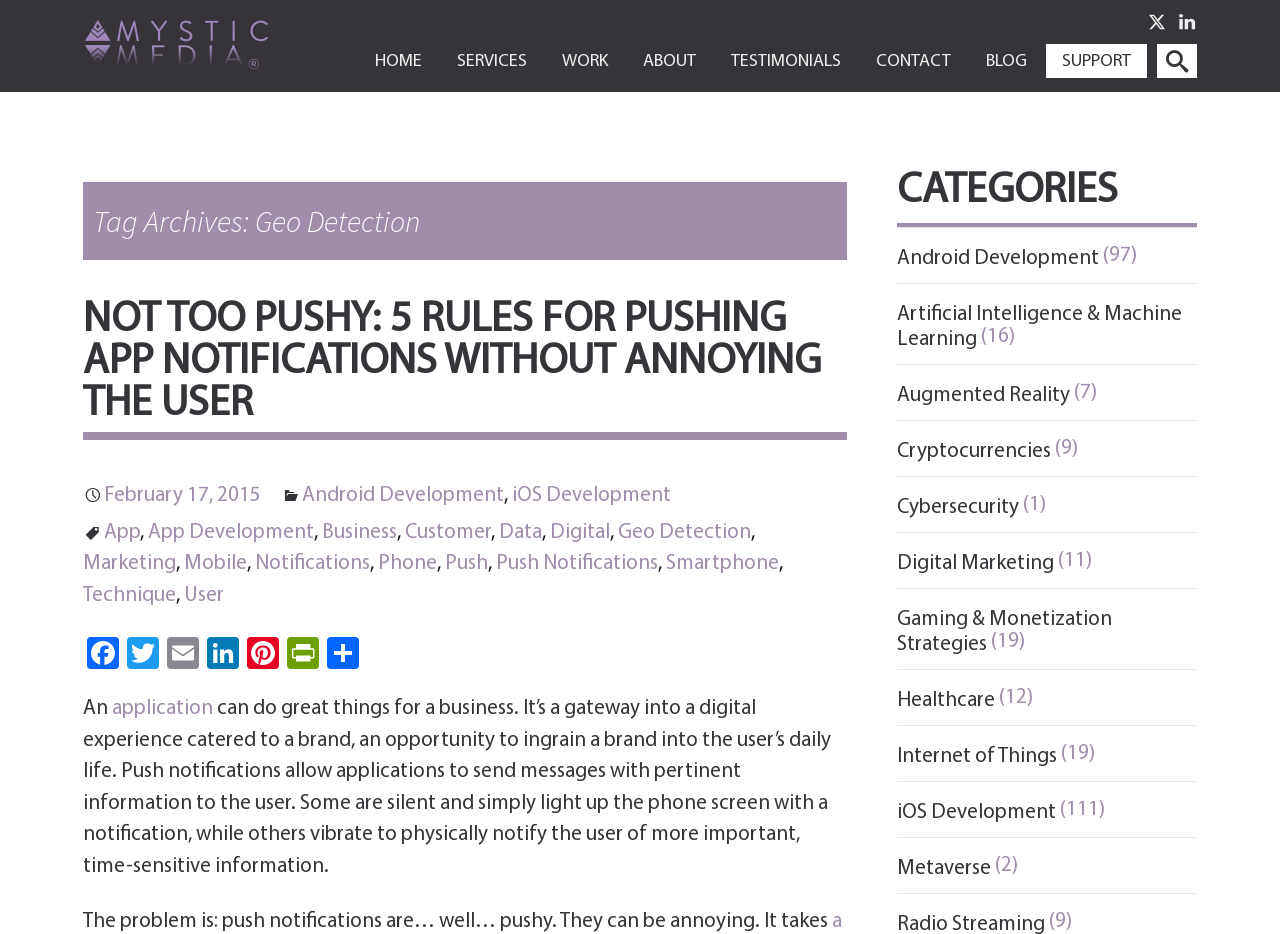Ascertain the bounding box coordinates for the UI element detailed here: "Gaming & Monetization Strategies". The coordinates should be provided as [left, top, right, bottom] with each value being a float between 0 and 1.

[0.701, 0.652, 0.869, 0.701]